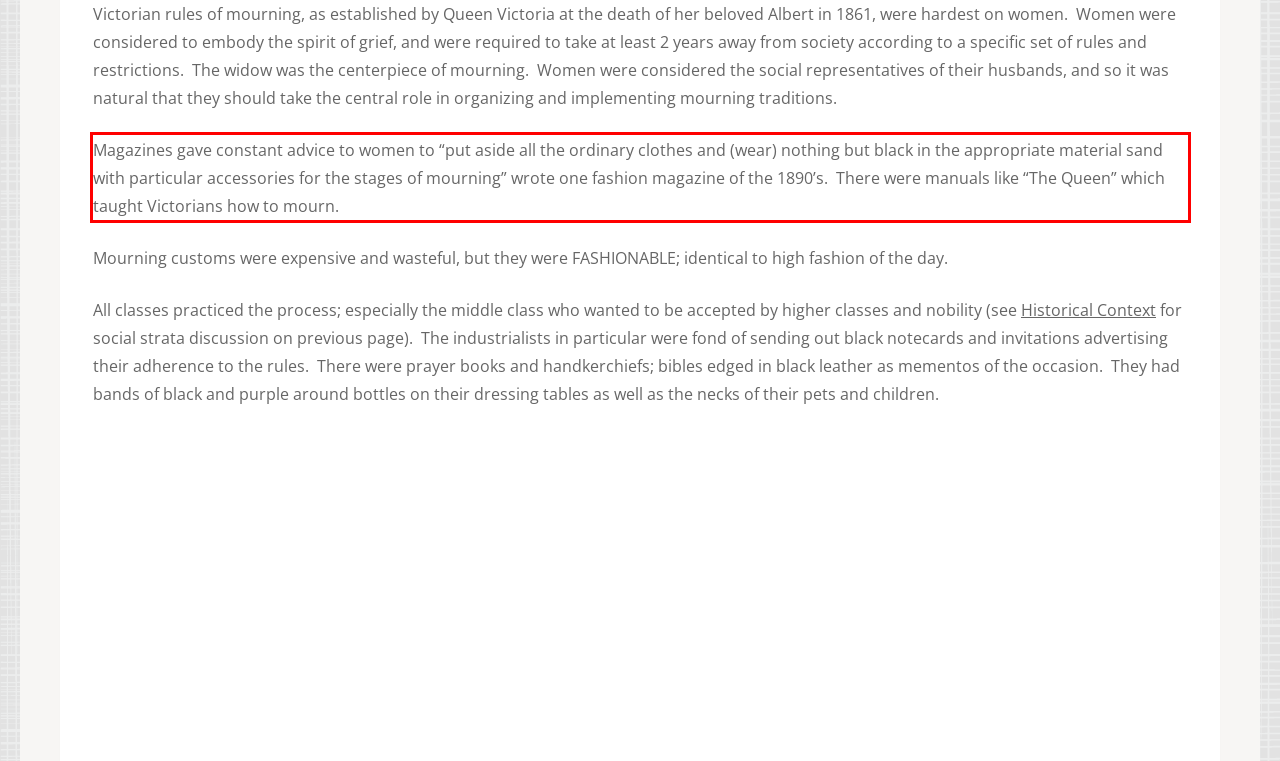Given a webpage screenshot, identify the text inside the red bounding box using OCR and extract it.

Magazines gave constant advice to women to “put aside all the ordinary clothes and (wear) nothing but black in the appropriate material sand with particular accessories for the stages of mourning” wrote one fashion magazine of the 1890’s. There were manuals like “The Queen” which taught Victorians how to mourn.